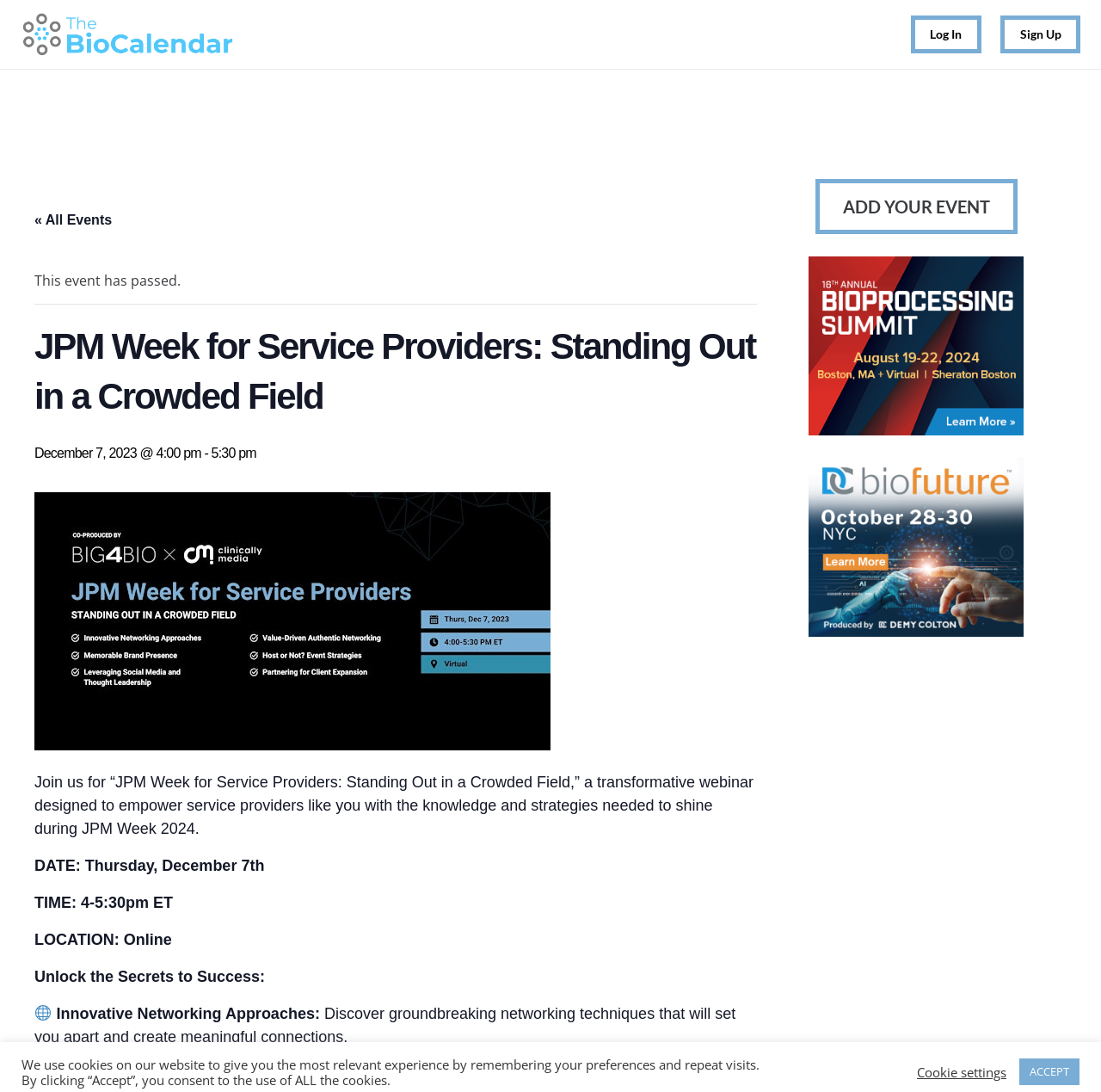What is the event time?
Look at the image and respond with a one-word or short-phrase answer.

4-5:30pm ET